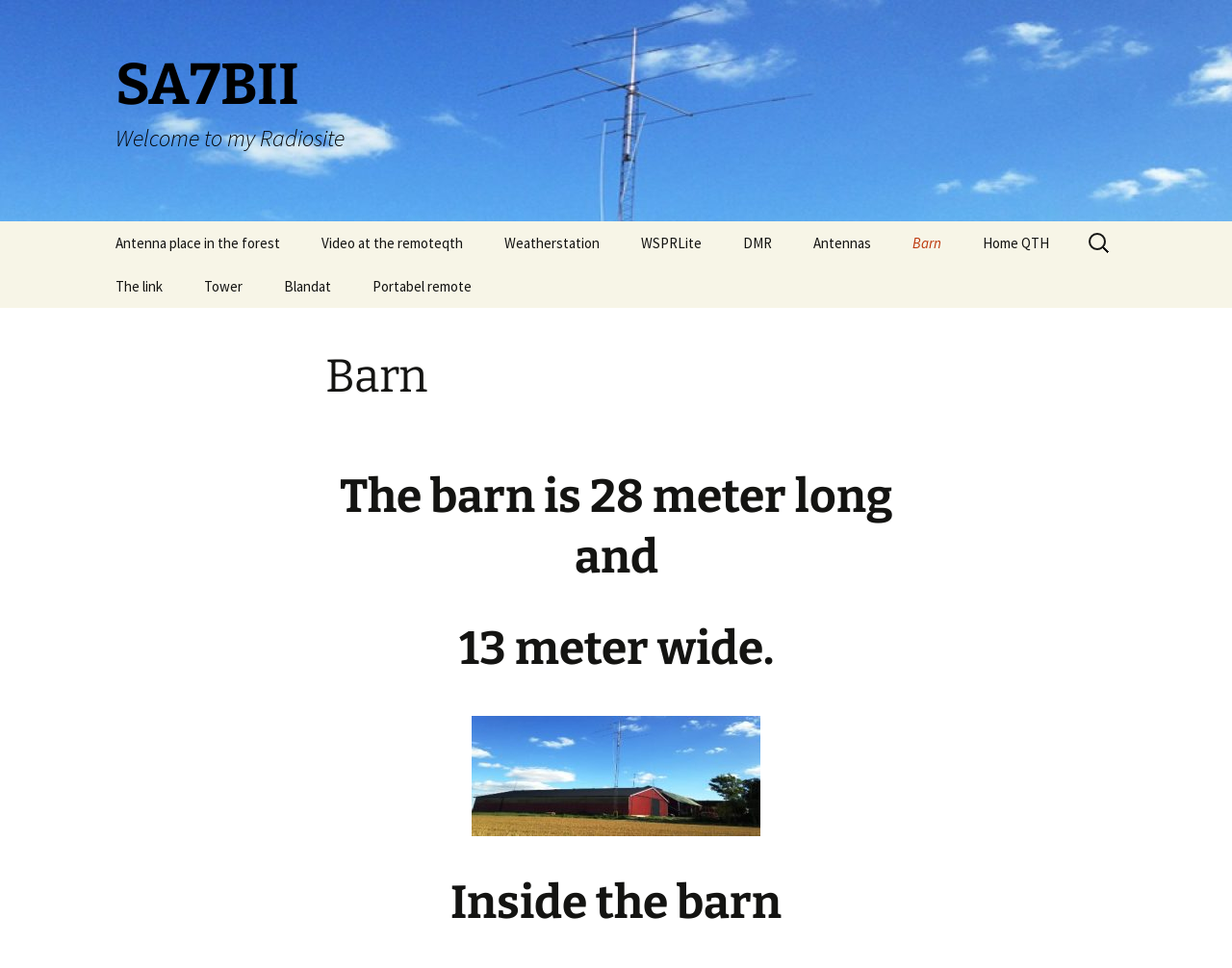Find the bounding box coordinates of the clickable area required to complete the following action: "Search for something".

[0.88, 0.23, 0.906, 0.272]